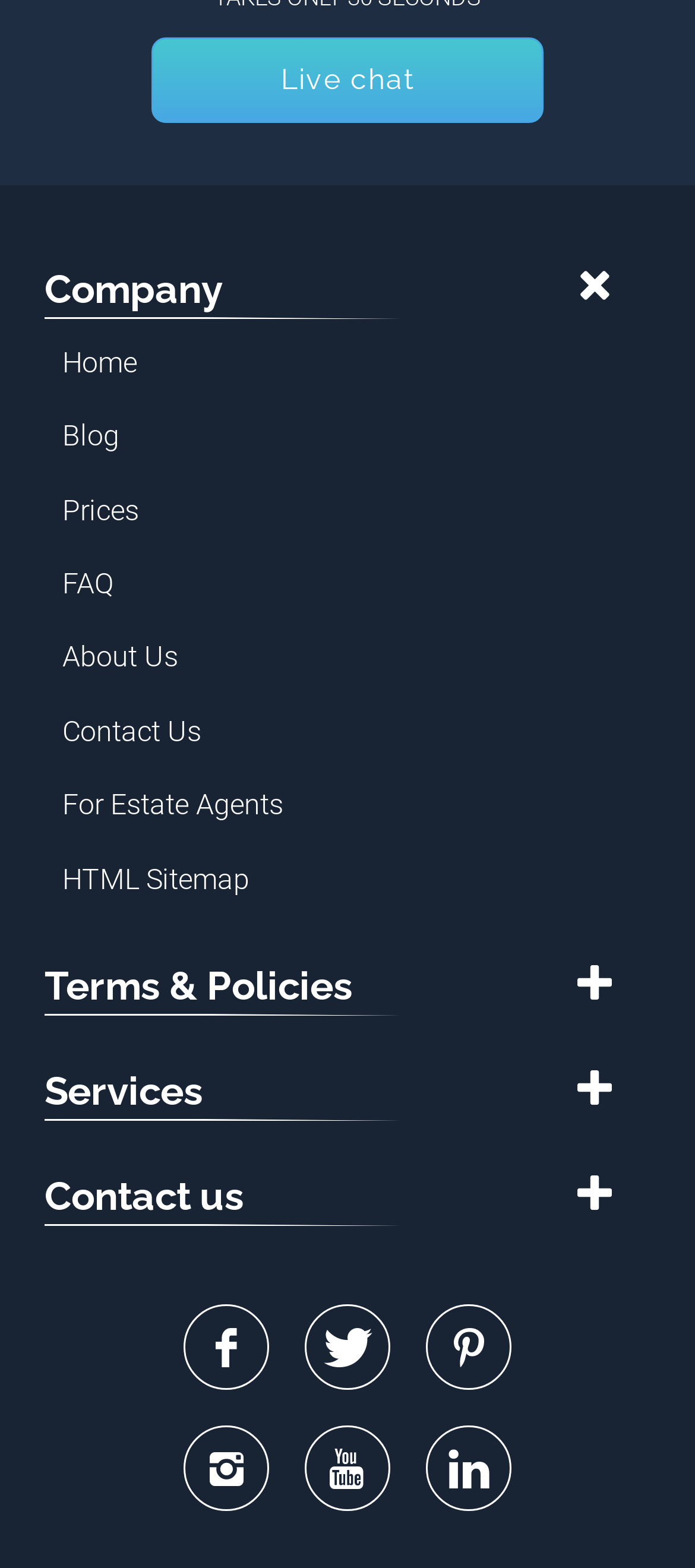Locate the UI element described by Contact Us and provide its bounding box coordinates. Use the format (top-left x, top-left y, bottom-right x, bottom-right y) with all values as floating point numbers between 0 and 1.

[0.09, 0.455, 0.29, 0.477]